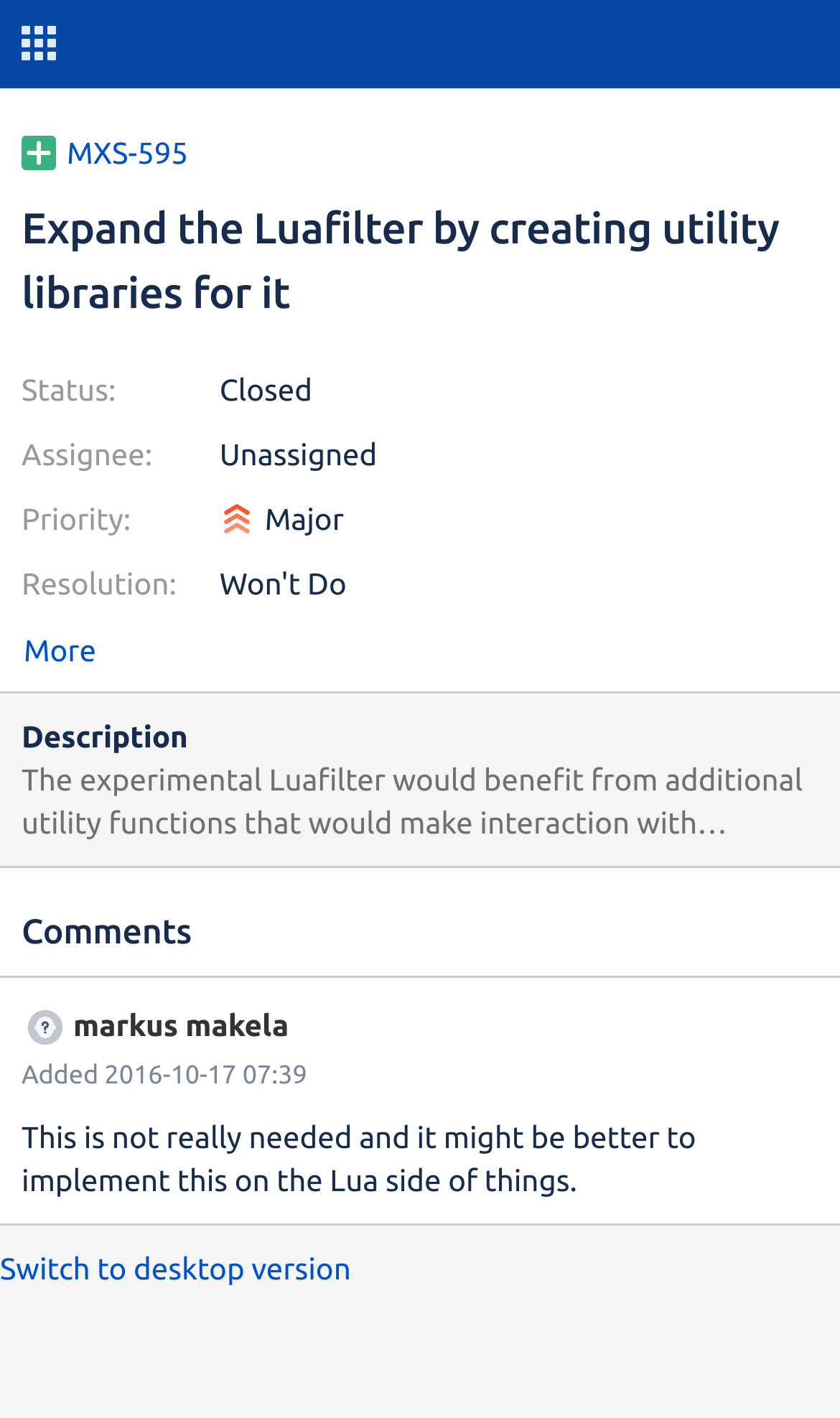Give a concise answer using only one word or phrase for this question:
What is the status of the issue?

Closed